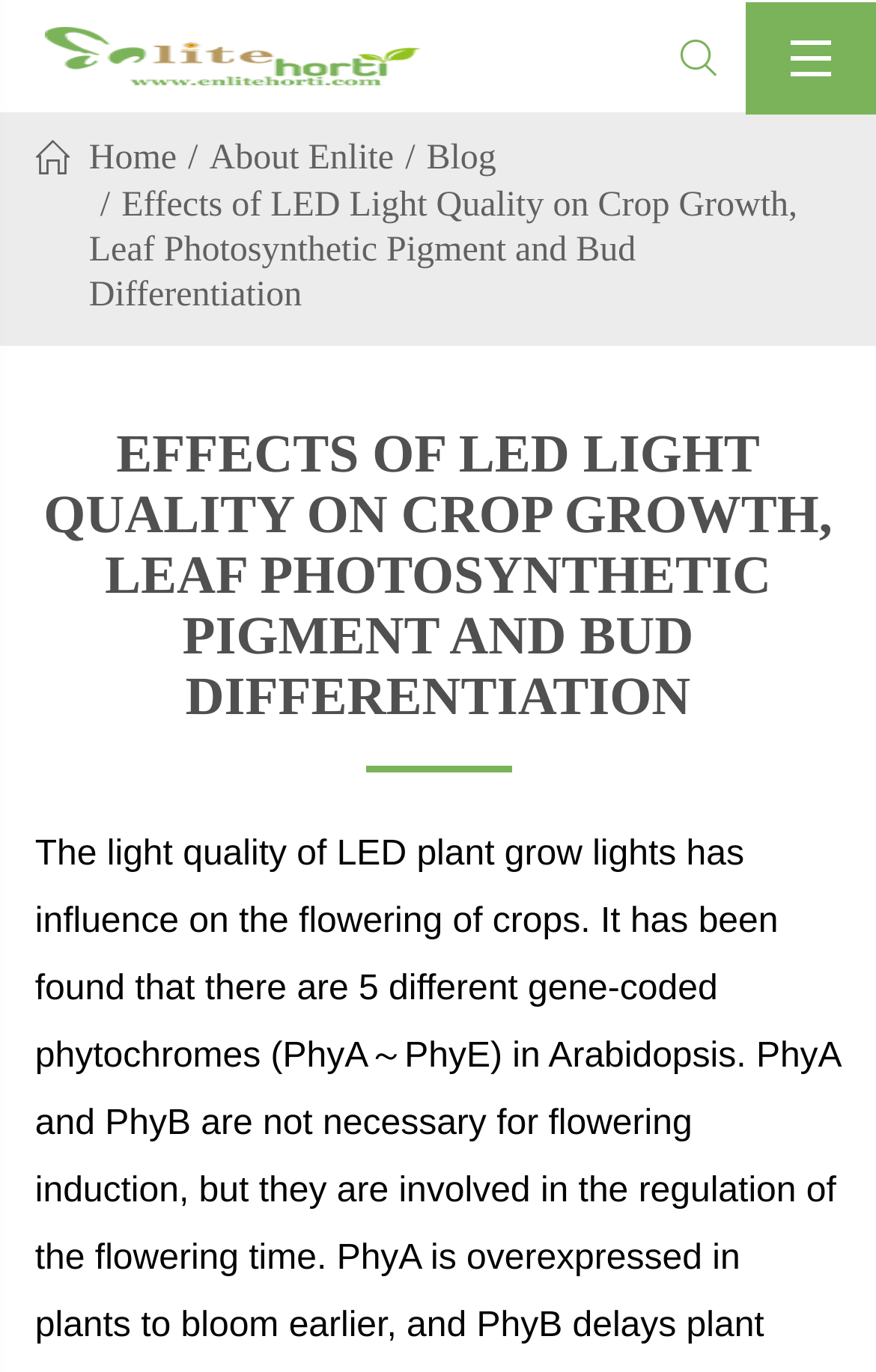Write a detailed summary of the webpage.

The webpage appears to be a blog or article page from Enlite Energy Inc. At the top left, there is a link to the company's homepage, accompanied by a small image with the company's name. To the right of the image, there are two icons, represented by Unicode characters '\ue625' and '\ue772', which may be used for navigation or social media links.

Below these elements, there is a navigation menu with four links: 'Home', 'About Enlite', 'Blog', and a longer link with a title that seems to be related to the article's content. The article's title, 'EFFECTS OF LED LIGHT QUALITY ON CROP GROWTH, LEAF PHOTOSYNTHETIC PIGMENT AND BUD DIFFERENTIATION', is displayed prominently in a large heading, taking up most of the page's width. The article's content is likely to be found below this heading, although the exact details are not provided in the accessibility tree.